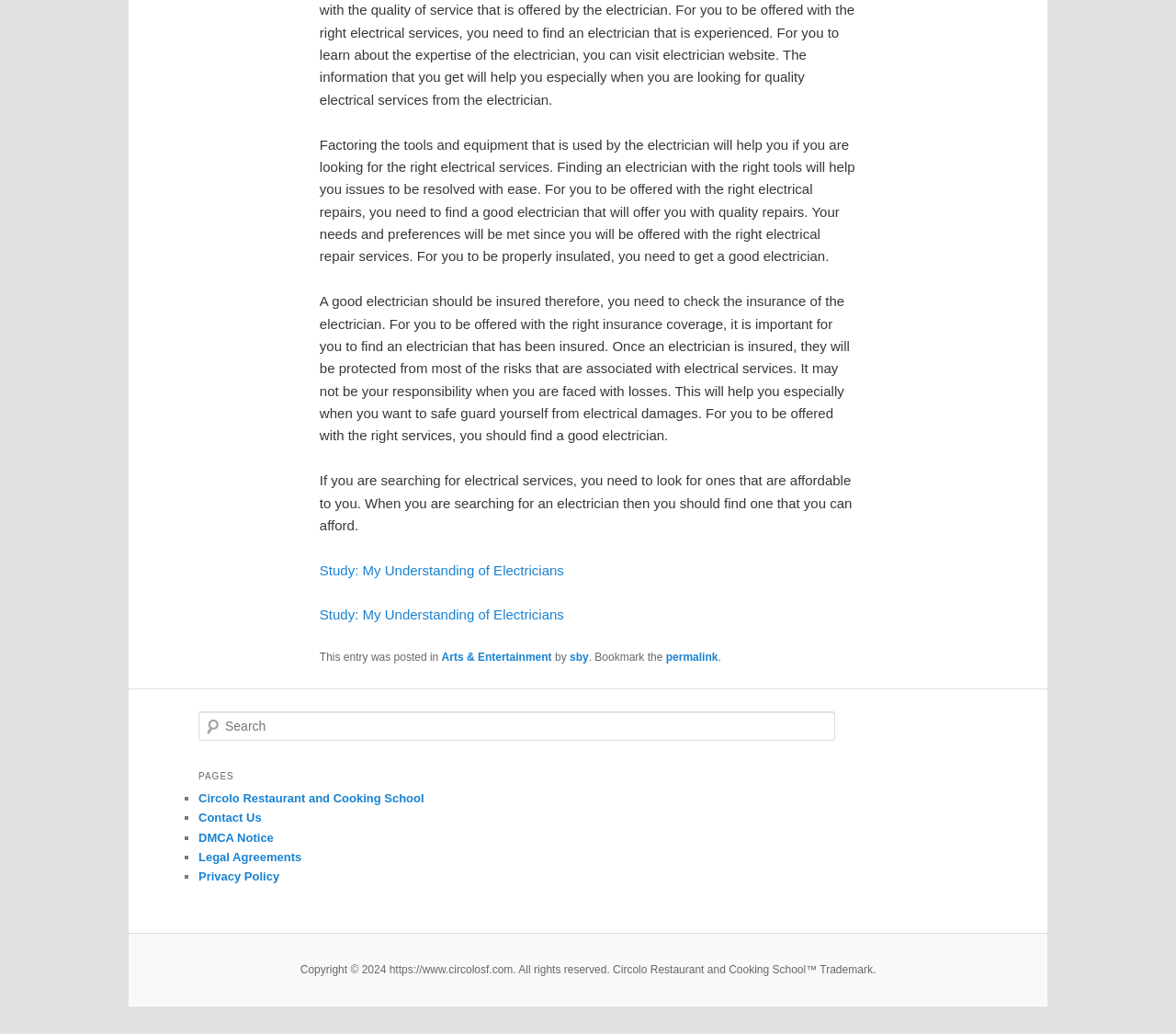Please identify the bounding box coordinates of the clickable region that I should interact with to perform the following instruction: "Read the Privacy Policy". The coordinates should be expressed as four float numbers between 0 and 1, i.e., [left, top, right, bottom].

[0.169, 0.841, 0.238, 0.854]